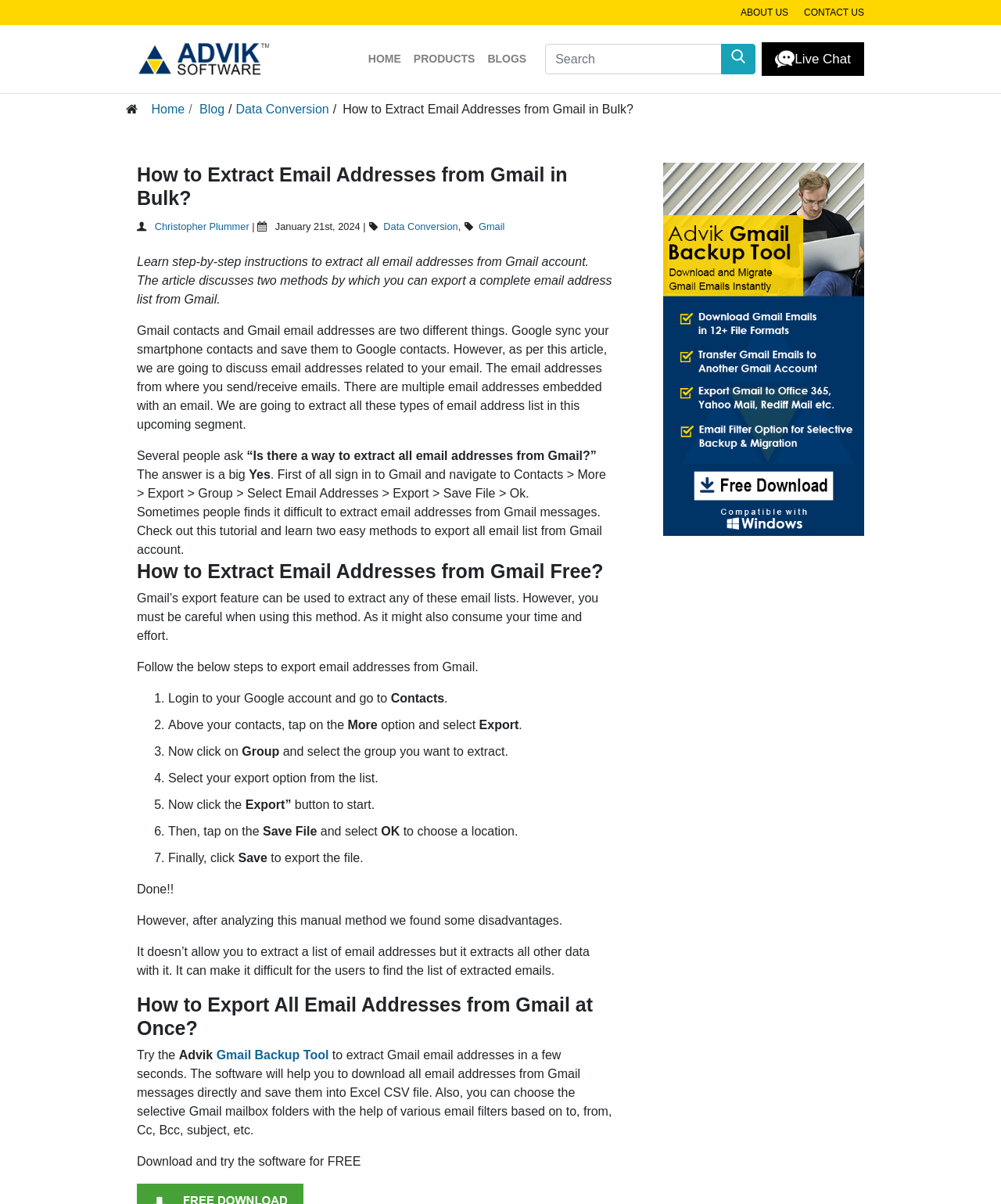Based on the element description, predict the bounding box coordinates (top-left x, top-left y, bottom-right x, bottom-right y) for the UI element in the screenshot: Gmail

[0.478, 0.183, 0.504, 0.193]